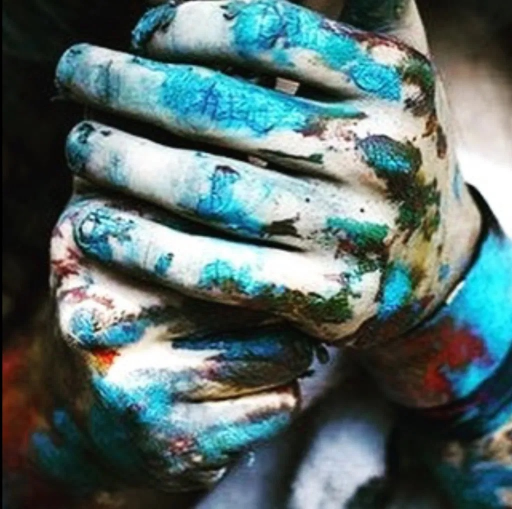What is the artist's emotional connection to painting?
Carefully analyze the image and provide a thorough answer to the question.

The portrayal of the paint-stained hands resonates with the theme of 'Paint-Stained Hands', reflecting the joyful and transformative experience of painting, where each color carries a personal story and the act itself is a journey of creativity and self-expression.